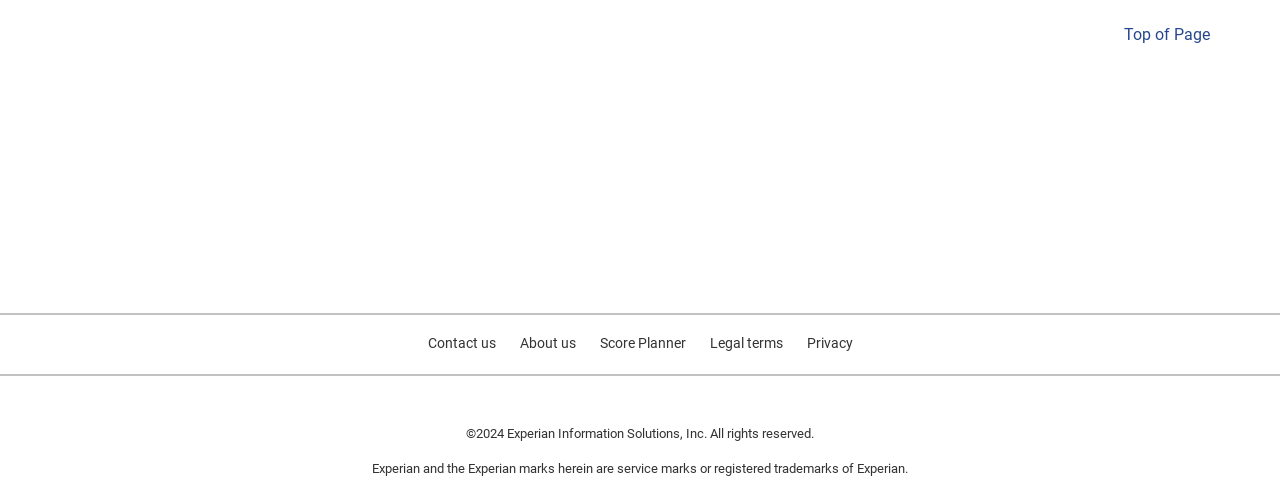Provide a single word or phrase to answer the given question: 
What is the company name mentioned at the bottom?

Experian